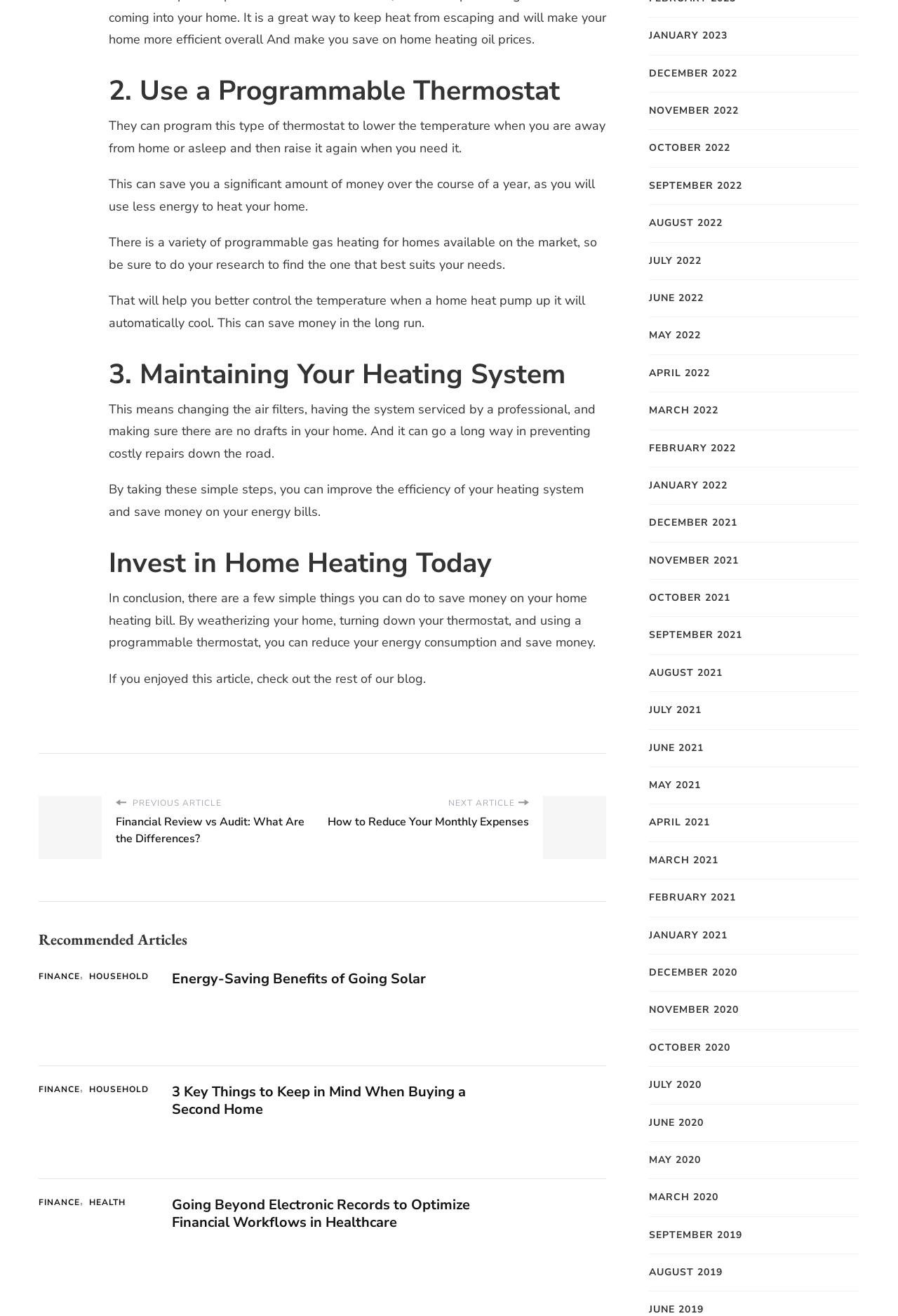How many months are listed in the archive section?
Using the image as a reference, give a one-word or short phrase answer.

24